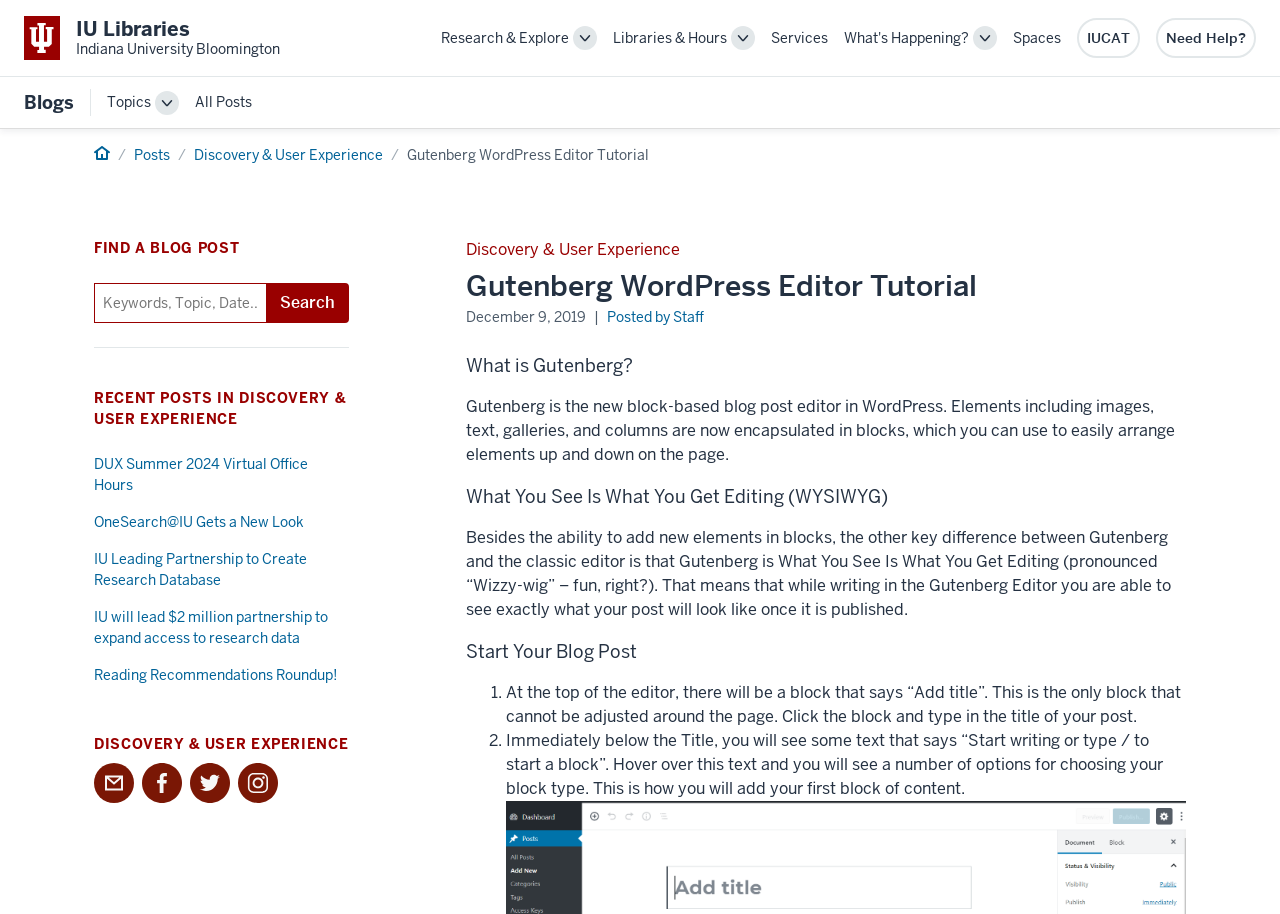What is the name of the editor used in WordPress?
Examine the webpage screenshot and provide an in-depth answer to the question.

The webpage mentions that 'Gutenberg is the new block-based blog post editor in WordPress', indicating that Gutenberg is the name of the editor used in WordPress.